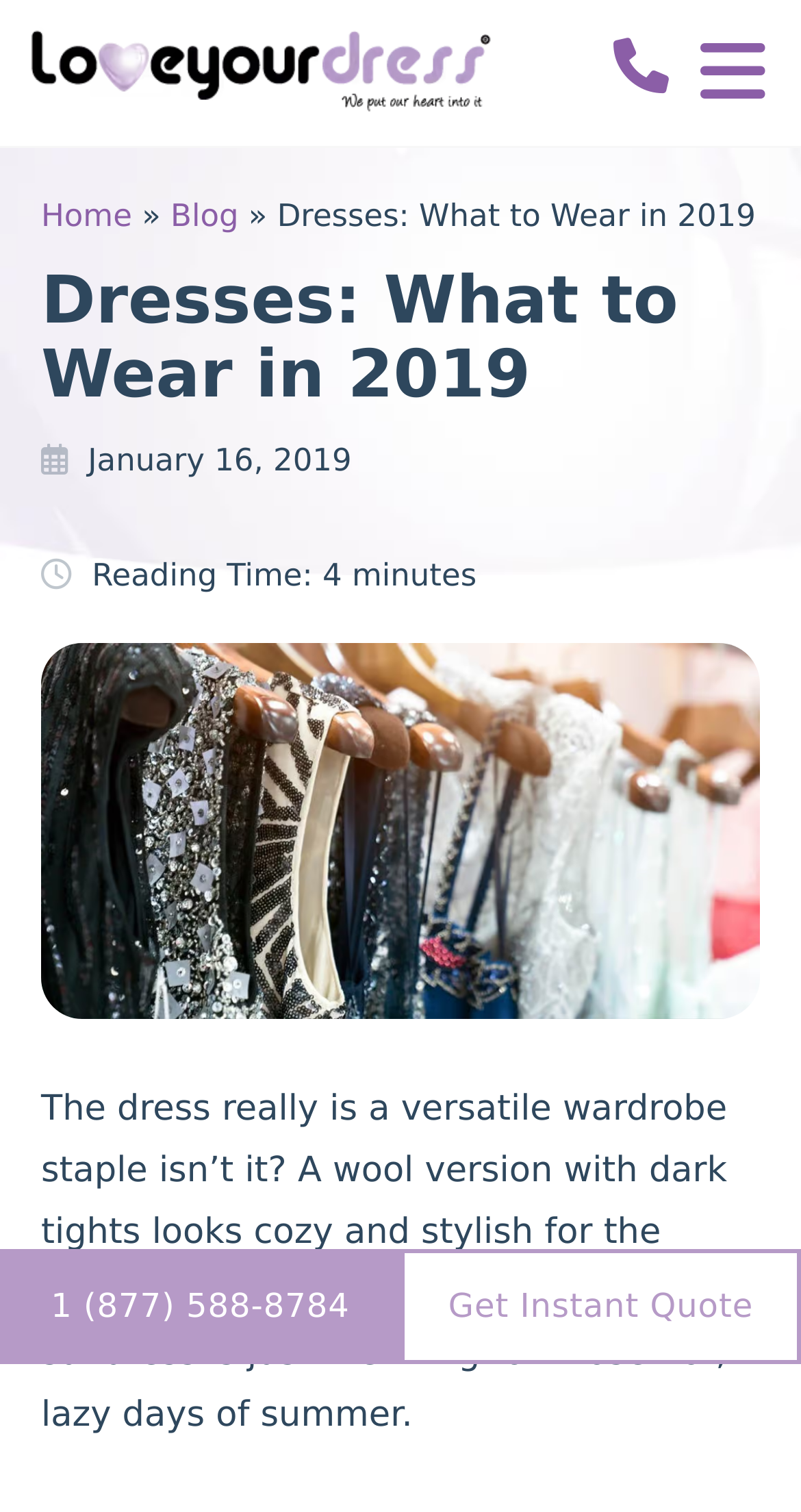Examine the image and give a thorough answer to the following question:
What is the type of image displayed on the webpage?

I found the type of image by looking at the image element with the text 'What to Wear in 2019' and its adjacent static text element describing the dress.